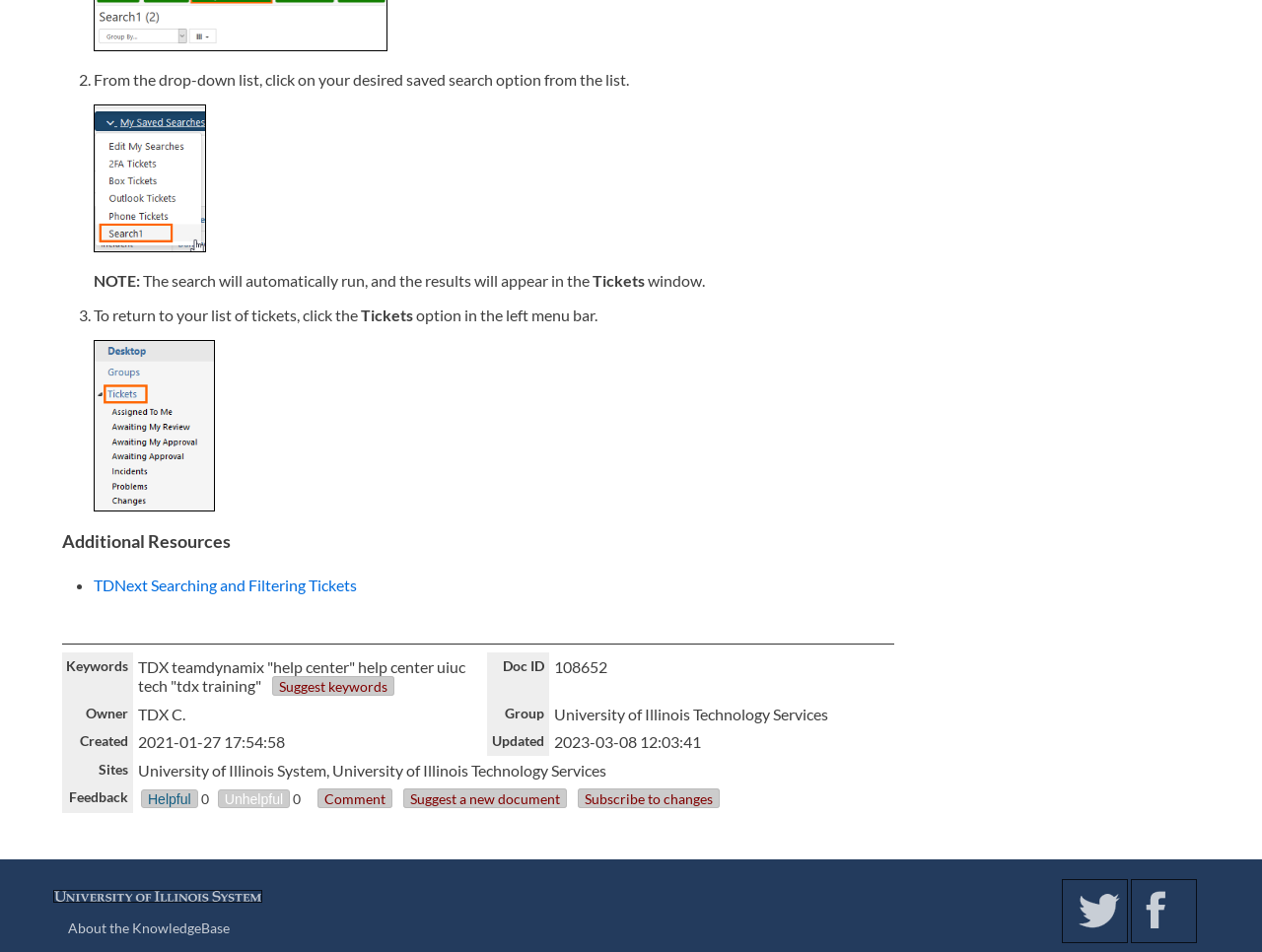Determine the bounding box coordinates of the region to click in order to accomplish the following instruction: "Click on the 'Helpful' button". Provide the coordinates as four float numbers between 0 and 1, specifically [left, top, right, bottom].

[0.112, 0.829, 0.157, 0.849]